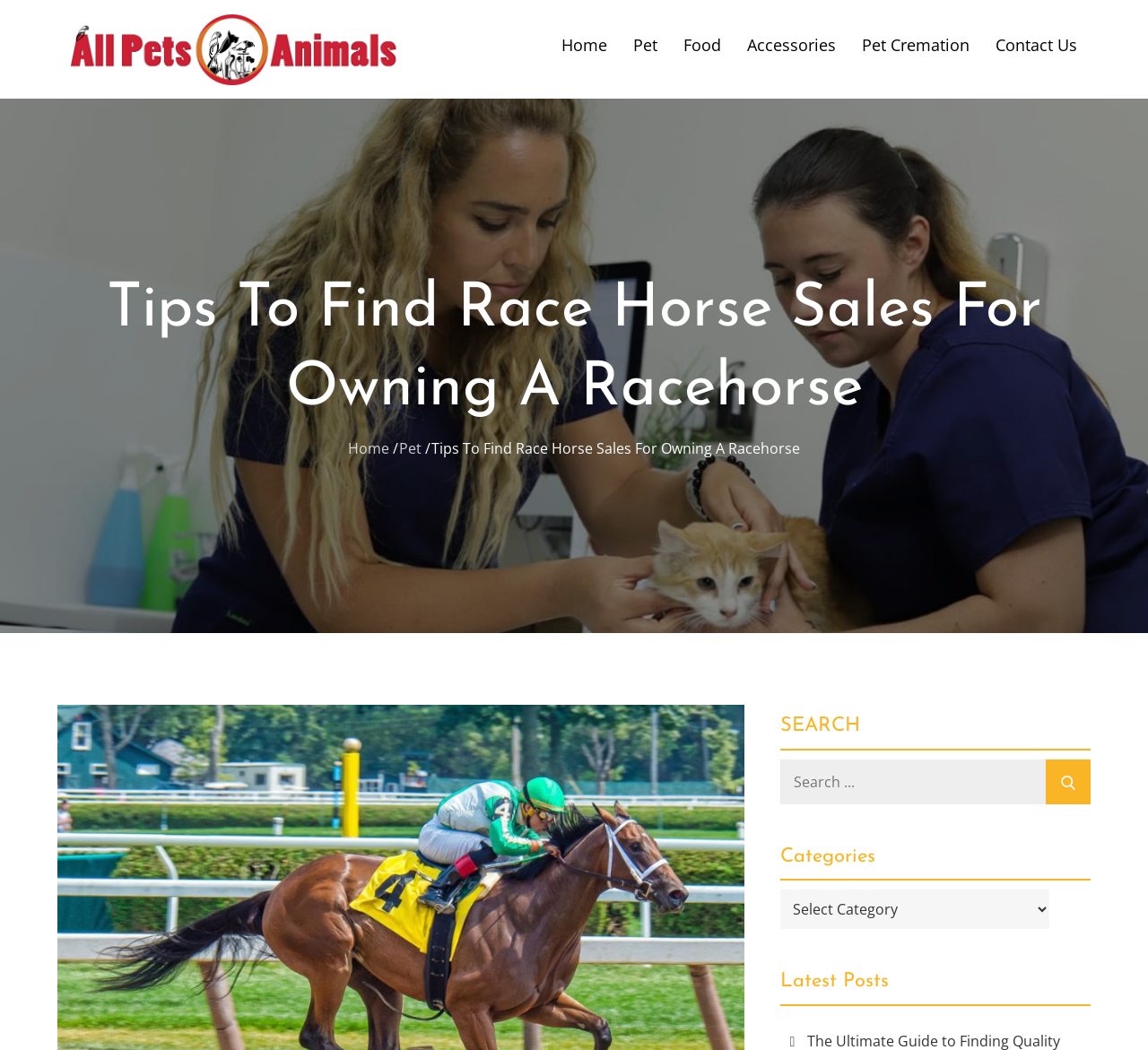Please locate the clickable area by providing the bounding box coordinates to follow this instruction: "search for race horse sales".

[0.68, 0.723, 0.95, 0.766]